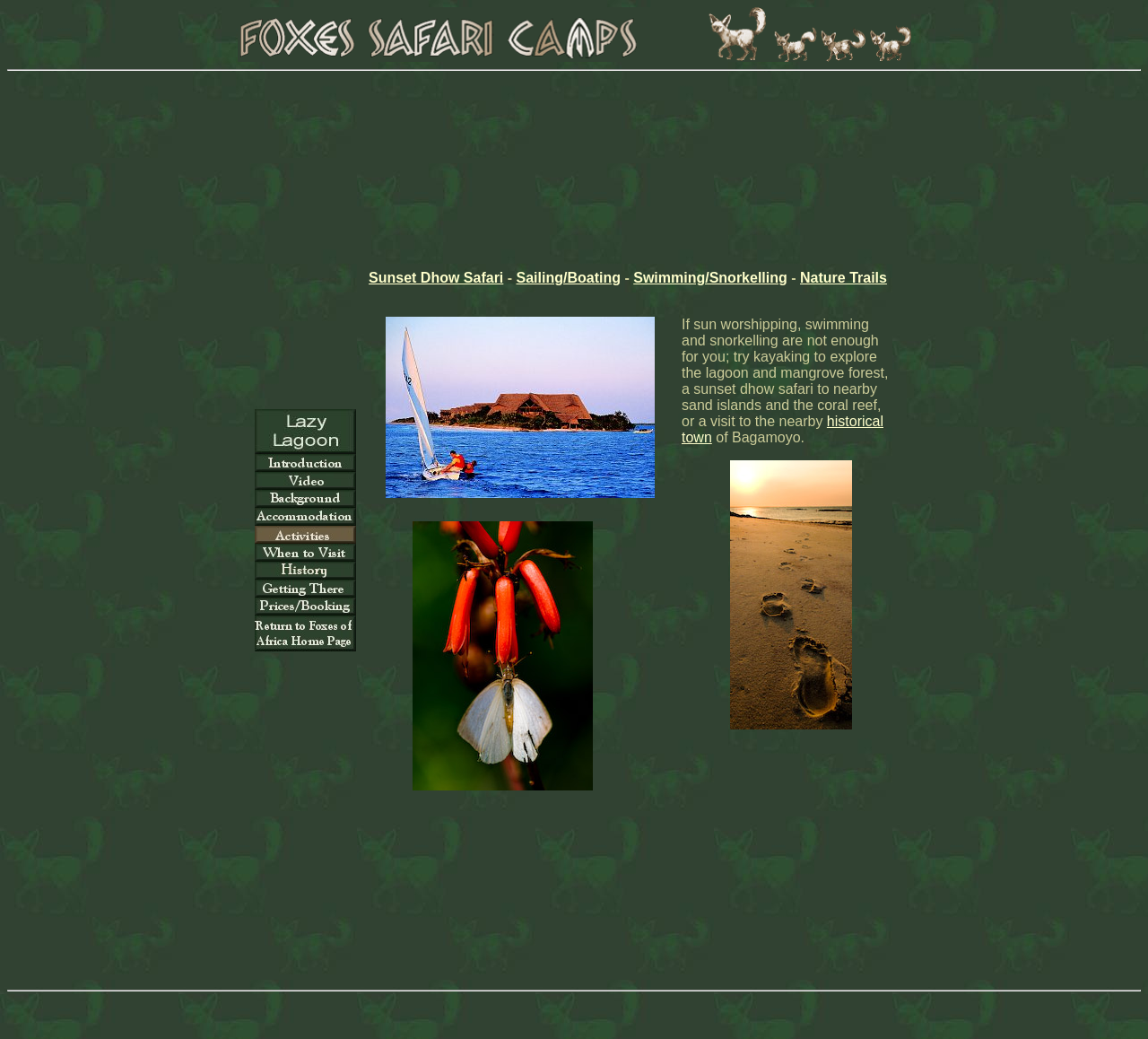Please find and report the bounding box coordinates of the element to click in order to perform the following action: "Read more about kayaking". The coordinates should be expressed as four float numbers between 0 and 1, in the format [left, top, right, bottom].

[0.321, 0.26, 0.439, 0.275]